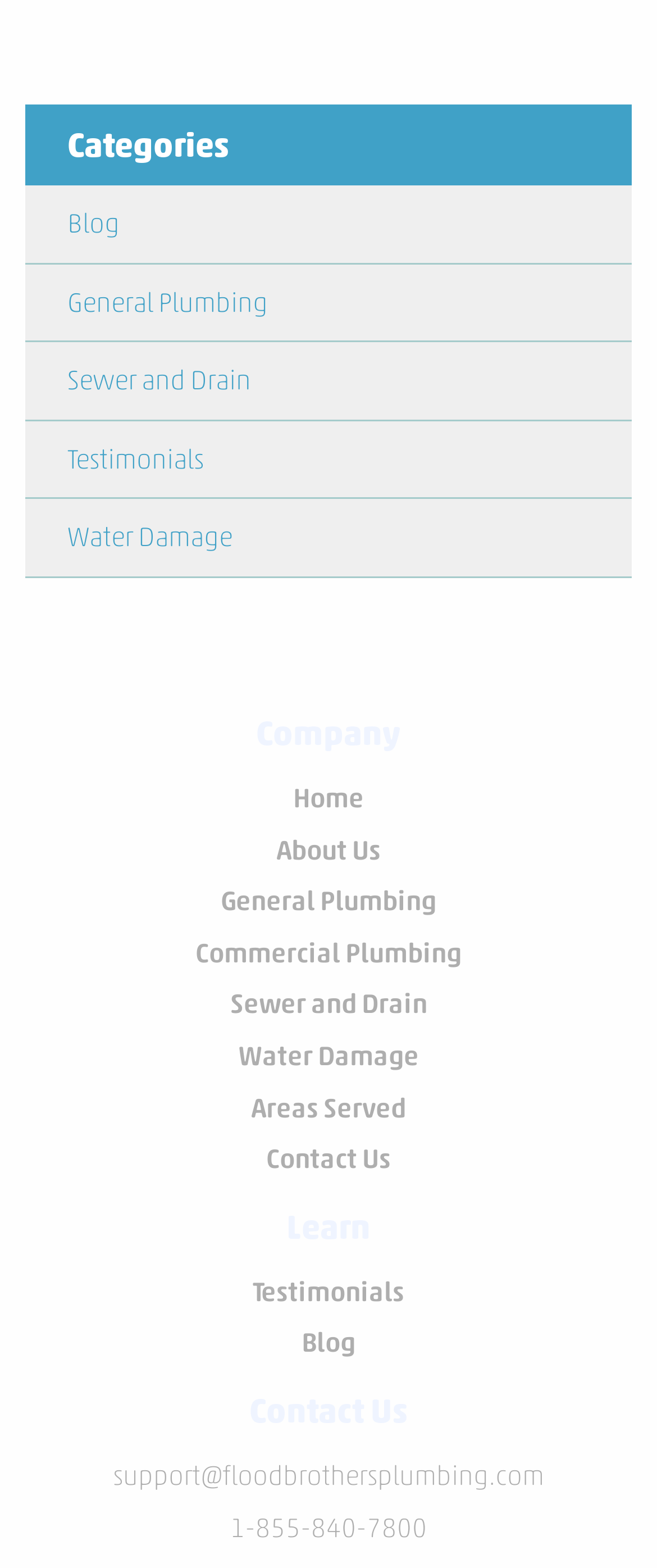Provide a brief response to the question using a single word or phrase: 
What is the last link under 'Company'?

Contact Us